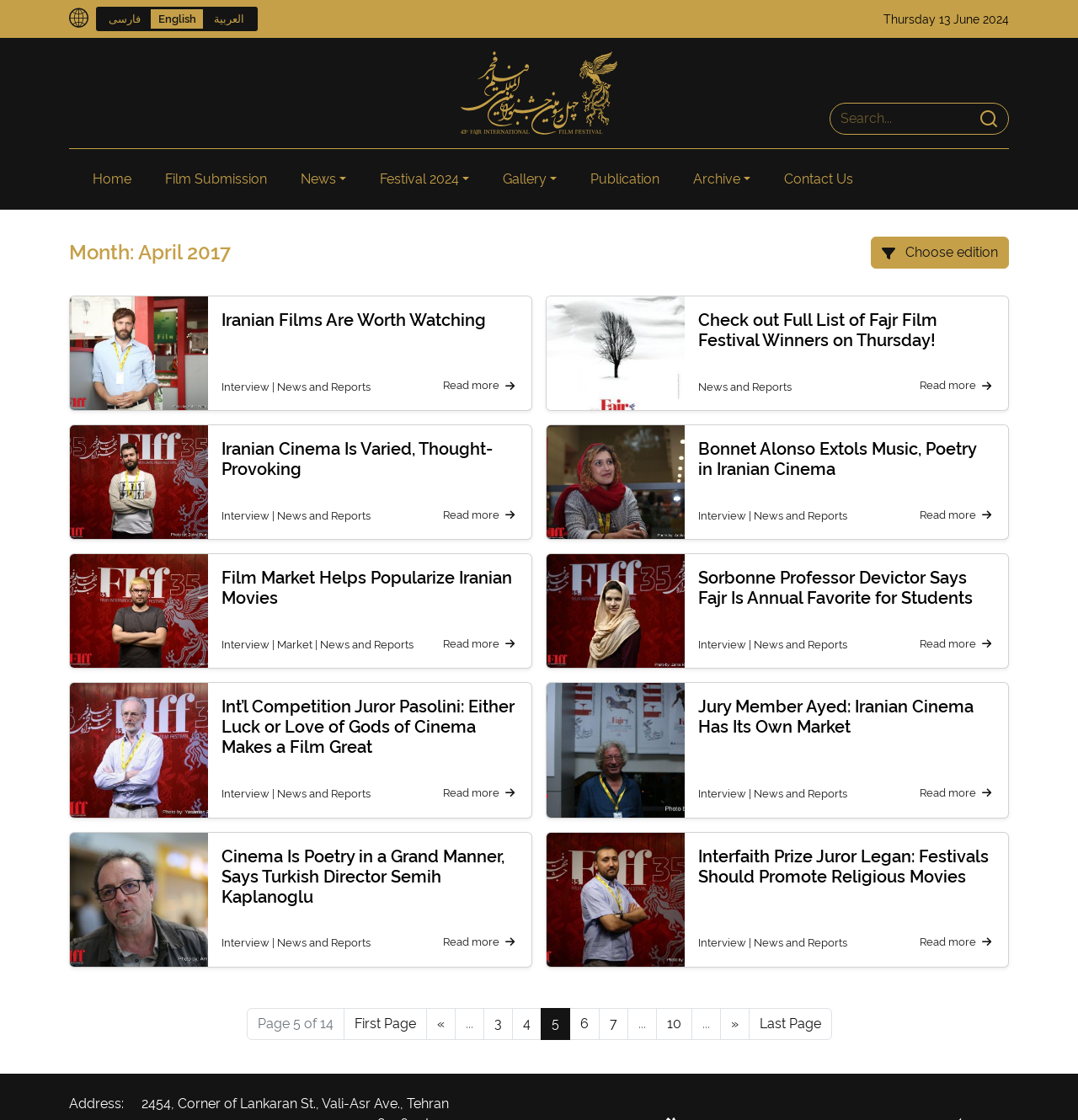Construct a comprehensive description capturing every detail on the webpage.

This webpage is about the Fajr International Film Festival, specifically the April 2017 edition, page 5 of 14. At the top, there are three language options: Persian, English, and Arabic. Below that, there is a link to the Fajr Film Festival, accompanied by an image of the festival's logo. 

To the right of the logo, there is a search bar with a search button. Below the search bar, there is an access list with links to various sections of the website, including Home, Film Submission, News, Festival 2024, Gallery, Publication, Archive, and Contact Us.

The main content of the page is a list of news articles and interviews, each with a heading, a brief summary, and a "Read more" link. There are 14 articles in total, with images accompanying each one. The articles are arranged in a vertical list, with the most recent ones at the top.

At the bottom of the page, there is a pagination navigation section, which indicates that the user is currently on page 5 of 14. There are links to the first page, previous page, and specific page numbers, as well as a "«" symbol to navigate to the previous page.